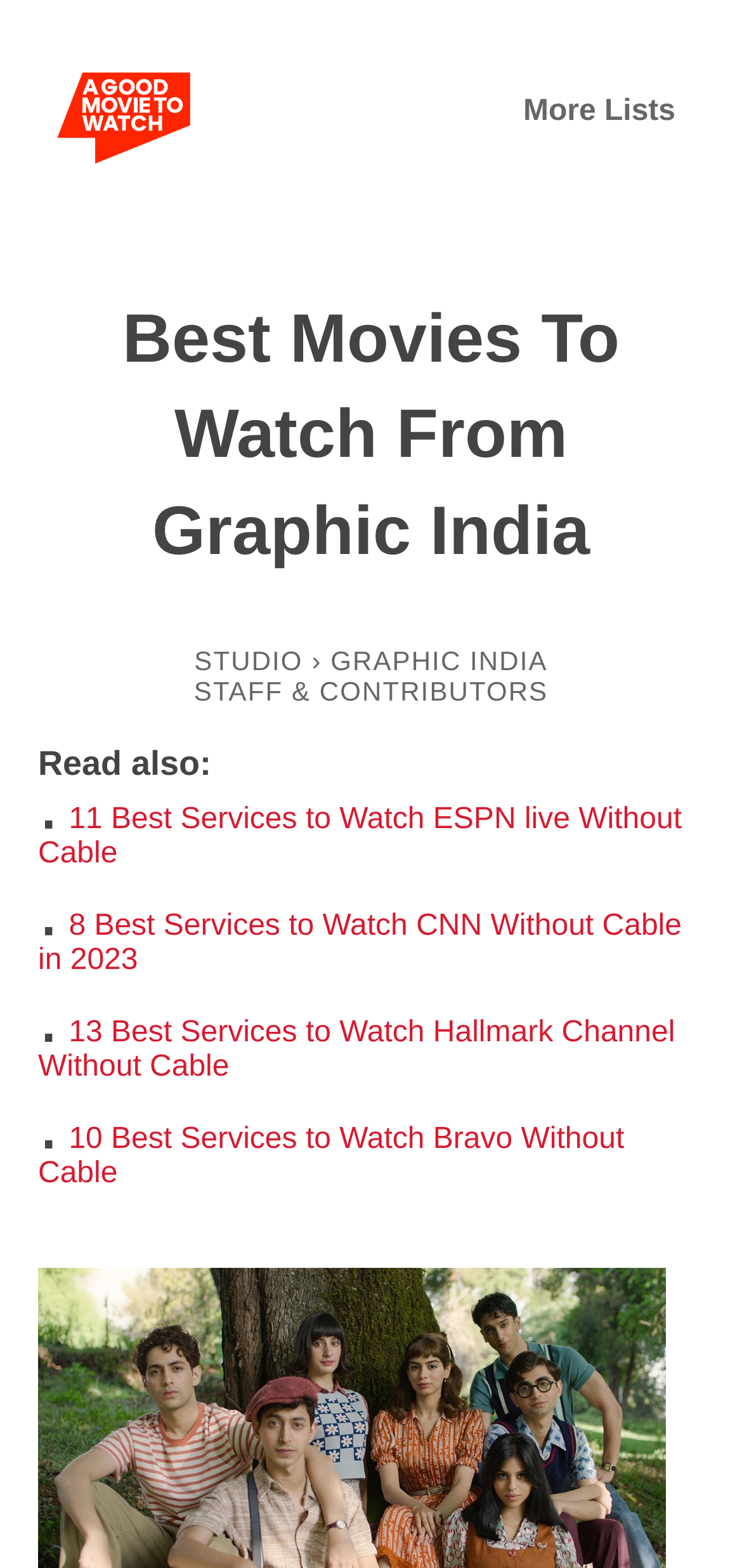What is the category of the movies listed? Refer to the image and provide a one-word or short phrase answer.

Graphic India